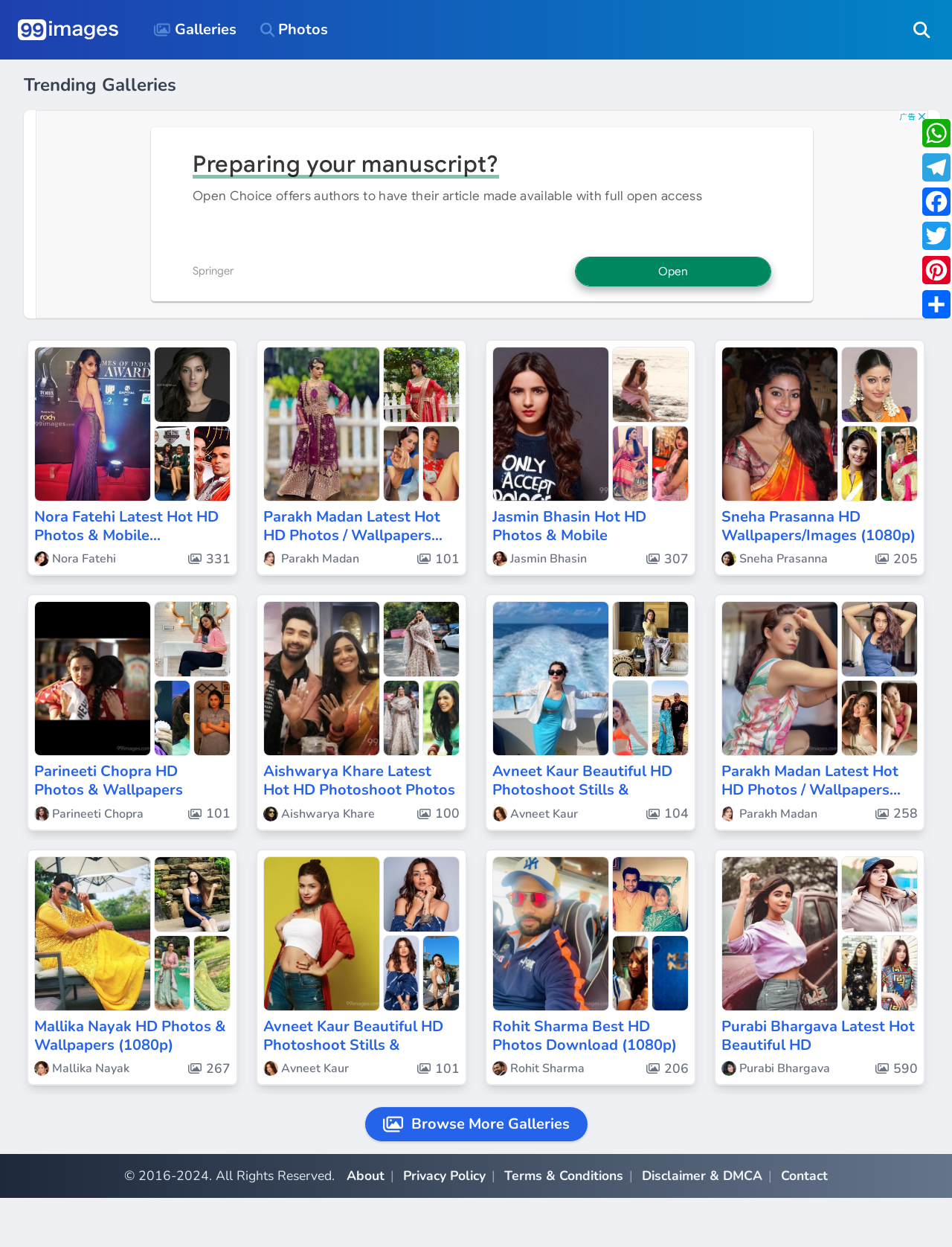Please provide a comprehensive answer to the question based on the screenshot: How many galleries are trending?

Based on the webpage, there is a heading 'Trending Galleries' which suggests that there is only one trending gallery.